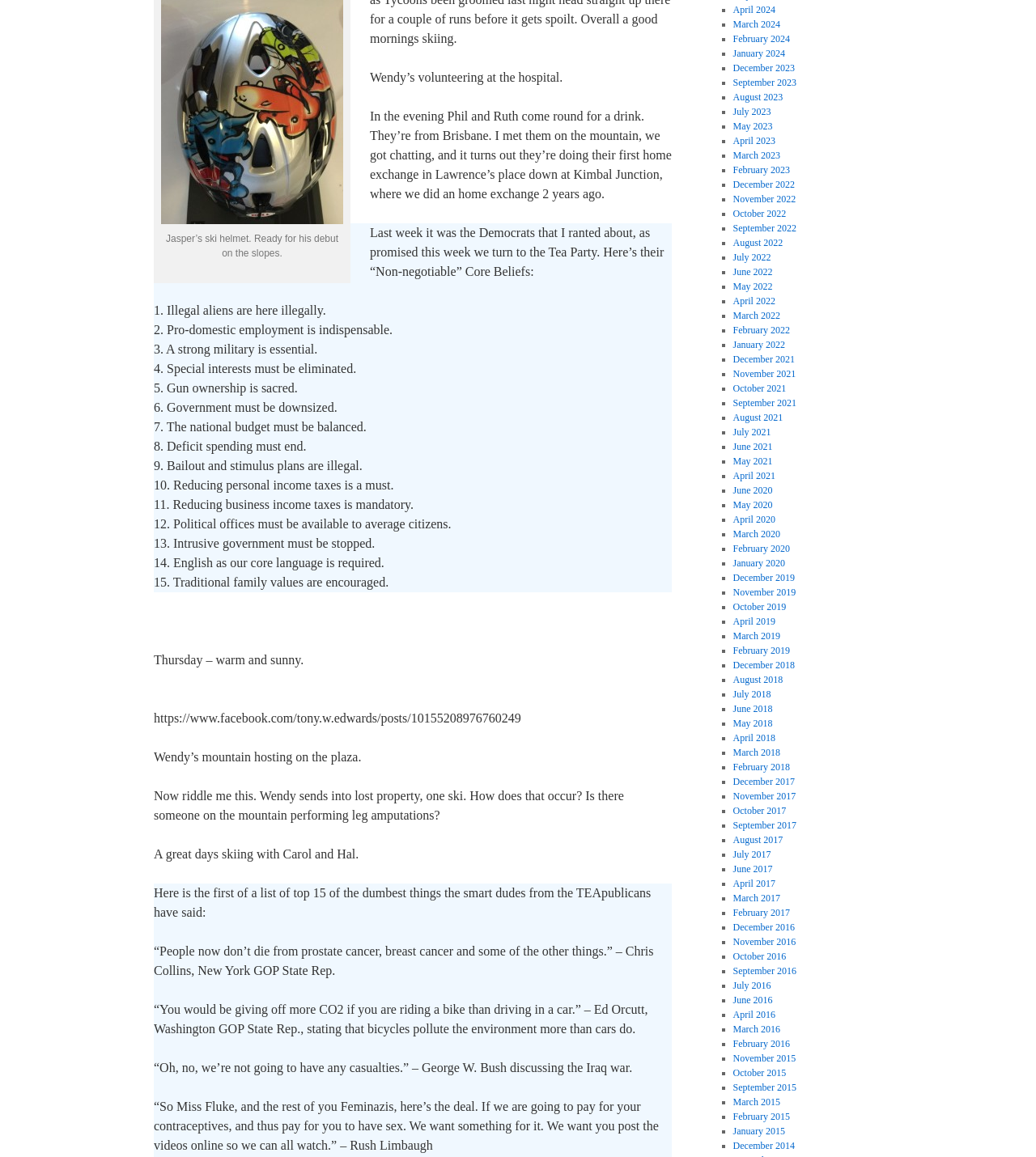Provide the bounding box coordinates of the HTML element described by the text: "January 2022".

[0.707, 0.293, 0.758, 0.303]